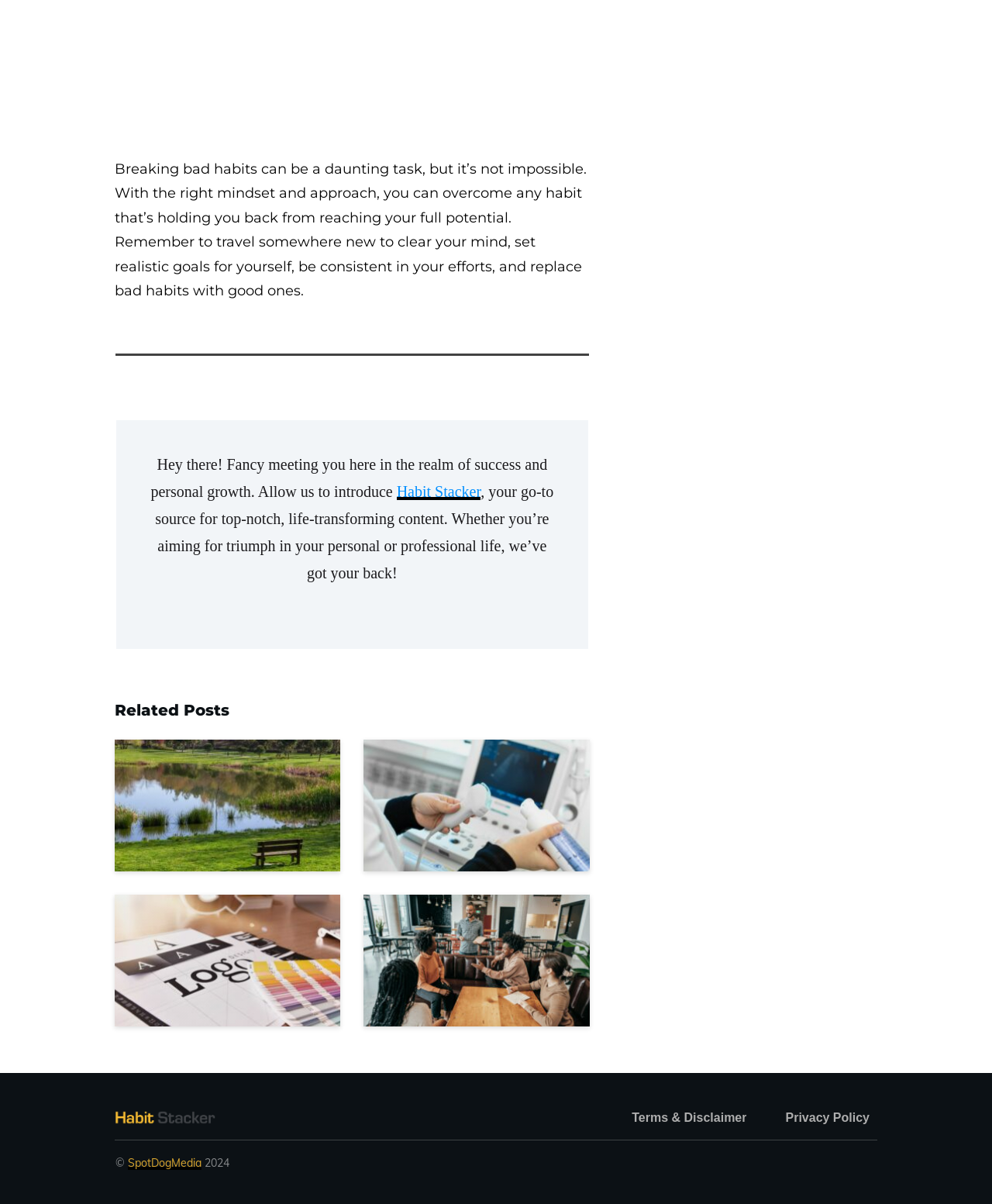Using the provided element description: "Terms & Disclaimer", identify the bounding box coordinates. The coordinates should be four floats between 0 and 1 in the order [left, top, right, bottom].

[0.637, 0.918, 0.753, 0.939]